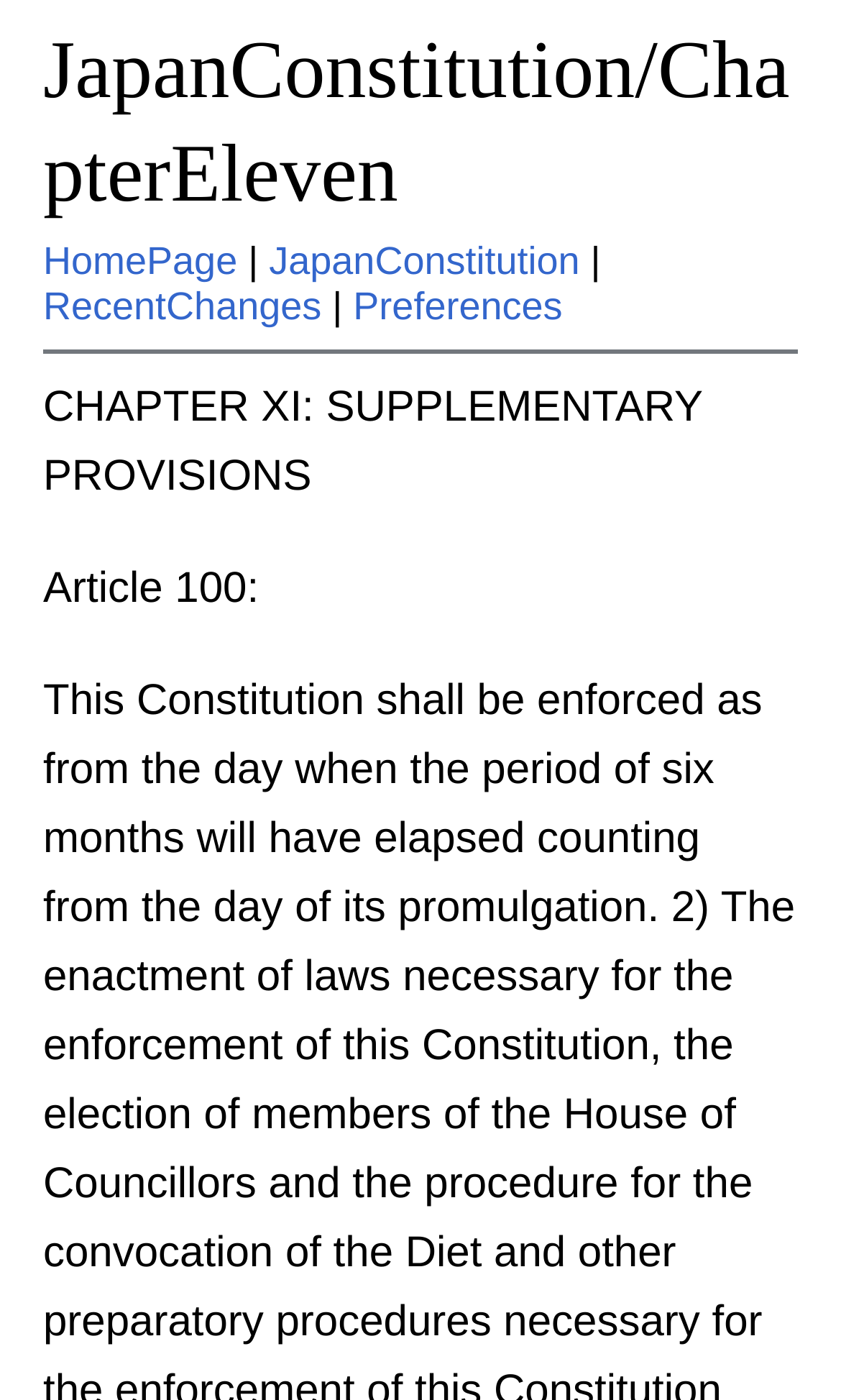Answer the question briefly using a single word or phrase: 
What is the chapter title?

CHAPTER XI: SUPPLEMENTARY PROVISIONS